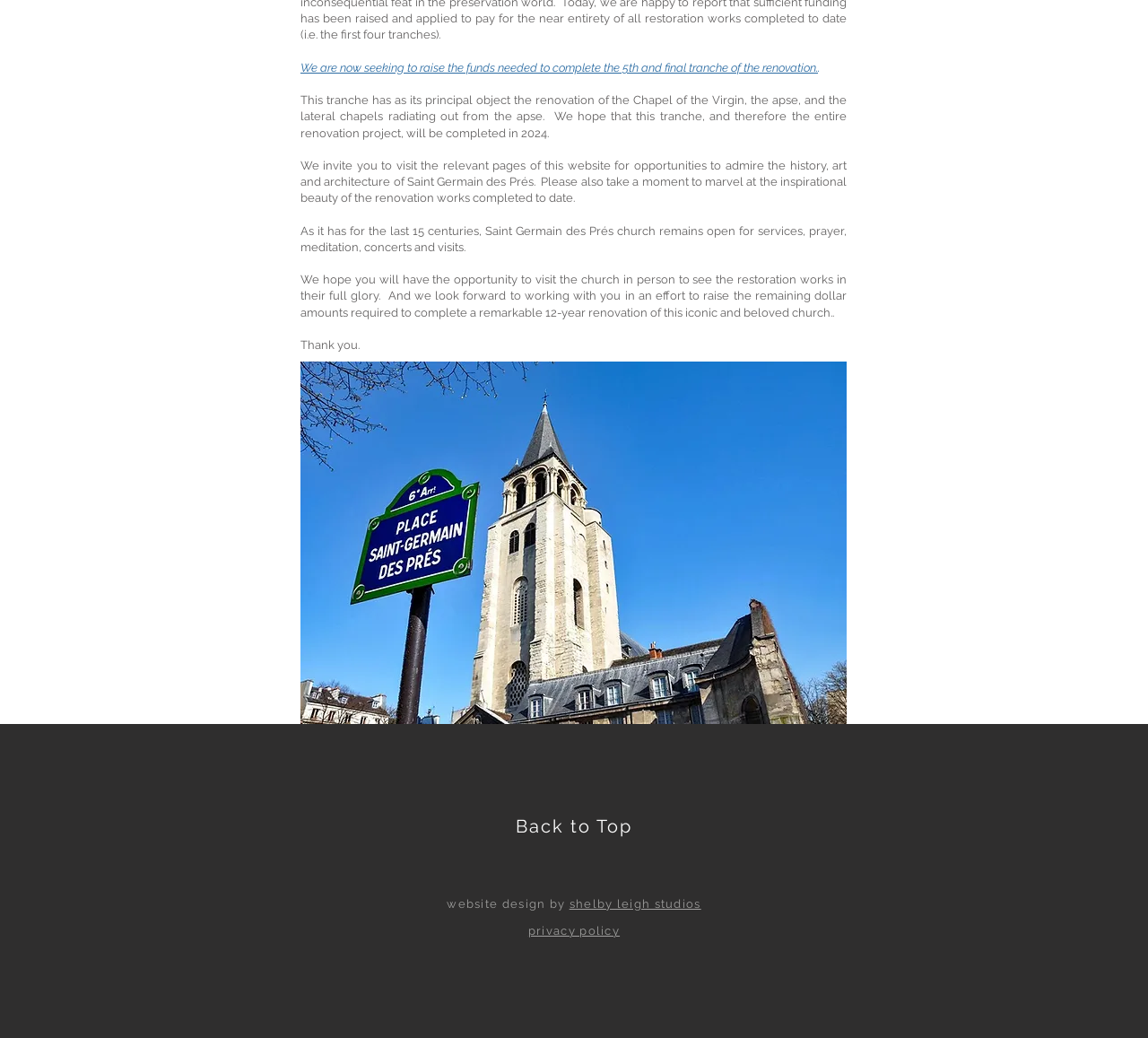Extract the bounding box coordinates of the UI element described: "shelby leigh studios". Provide the coordinates in the format [left, top, right, bottom] with values ranging from 0 to 1.

[0.496, 0.864, 0.611, 0.877]